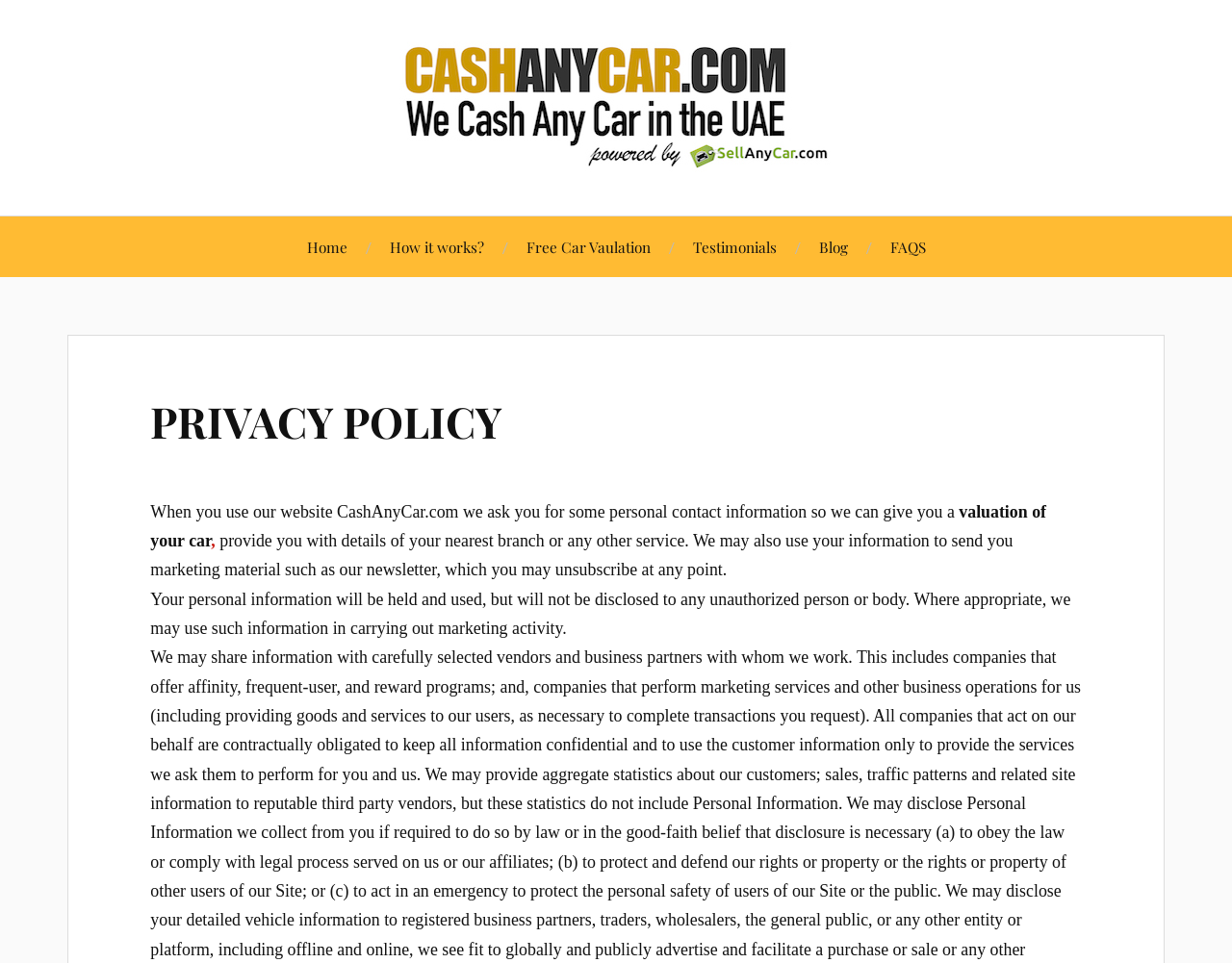Bounding box coordinates must be specified in the format (top-left x, top-left y, bottom-right x, bottom-right y). All values should be floating point numbers between 0 and 1. What are the bounding box coordinates of the UI element described as: Blog

[0.664, 0.225, 0.688, 0.288]